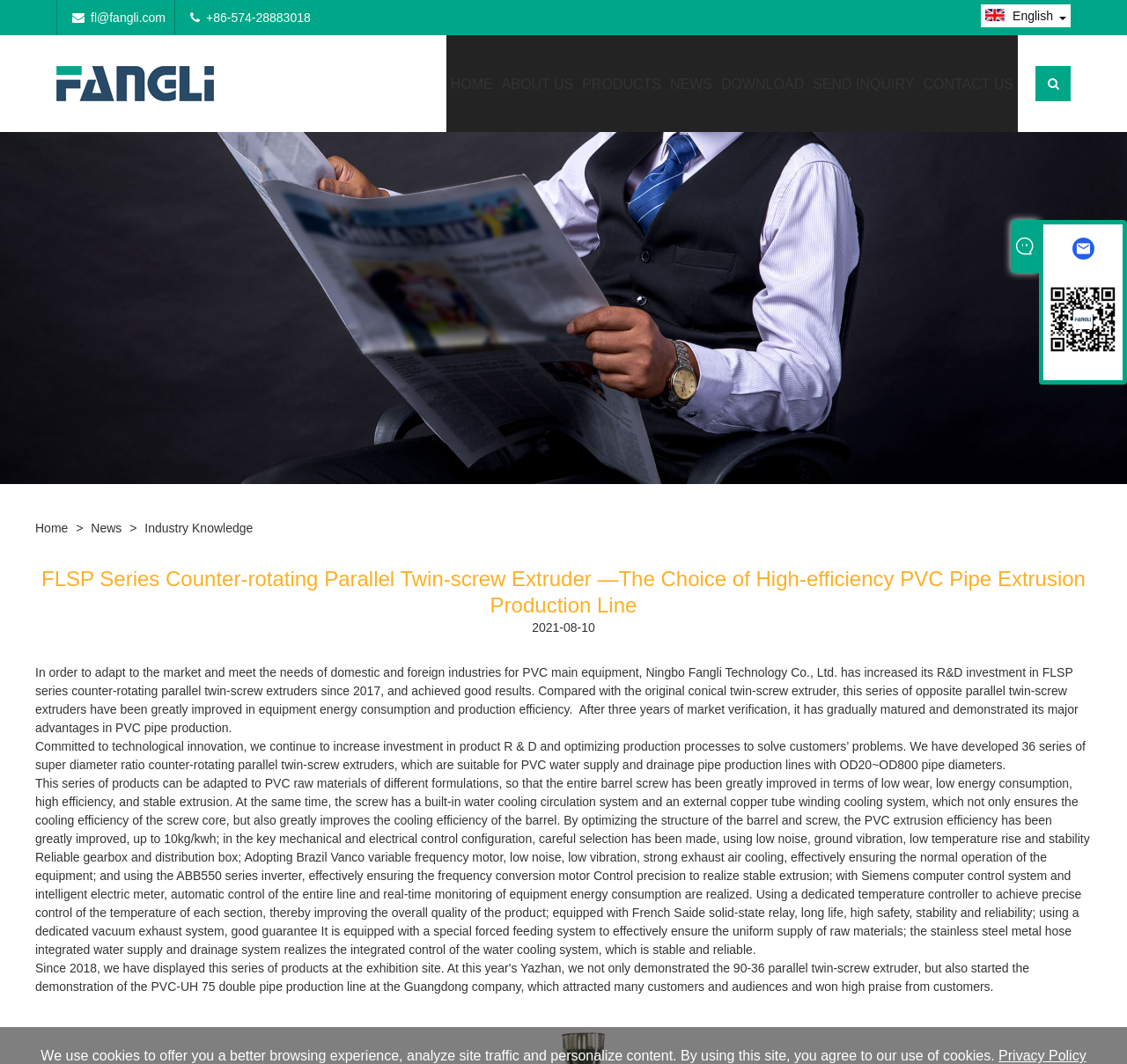Calculate the bounding box coordinates of the UI element given the description: "Download".

[0.636, 0.033, 0.717, 0.124]